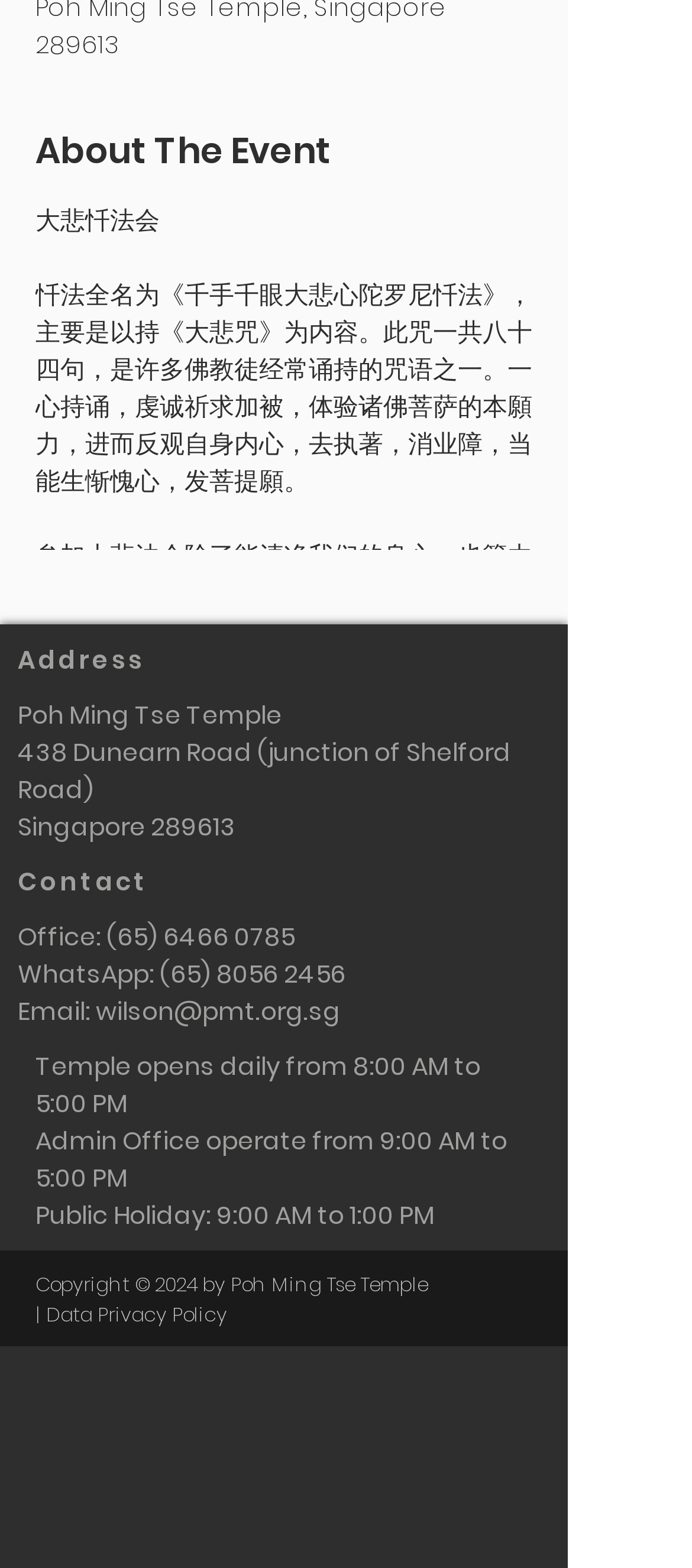What is the copyright year of the temple's website?
Carefully analyze the image and provide a thorough answer to the question.

I found the answer by looking at the StaticText element at the bottom of the page, which mentions the copyright year as 2024.